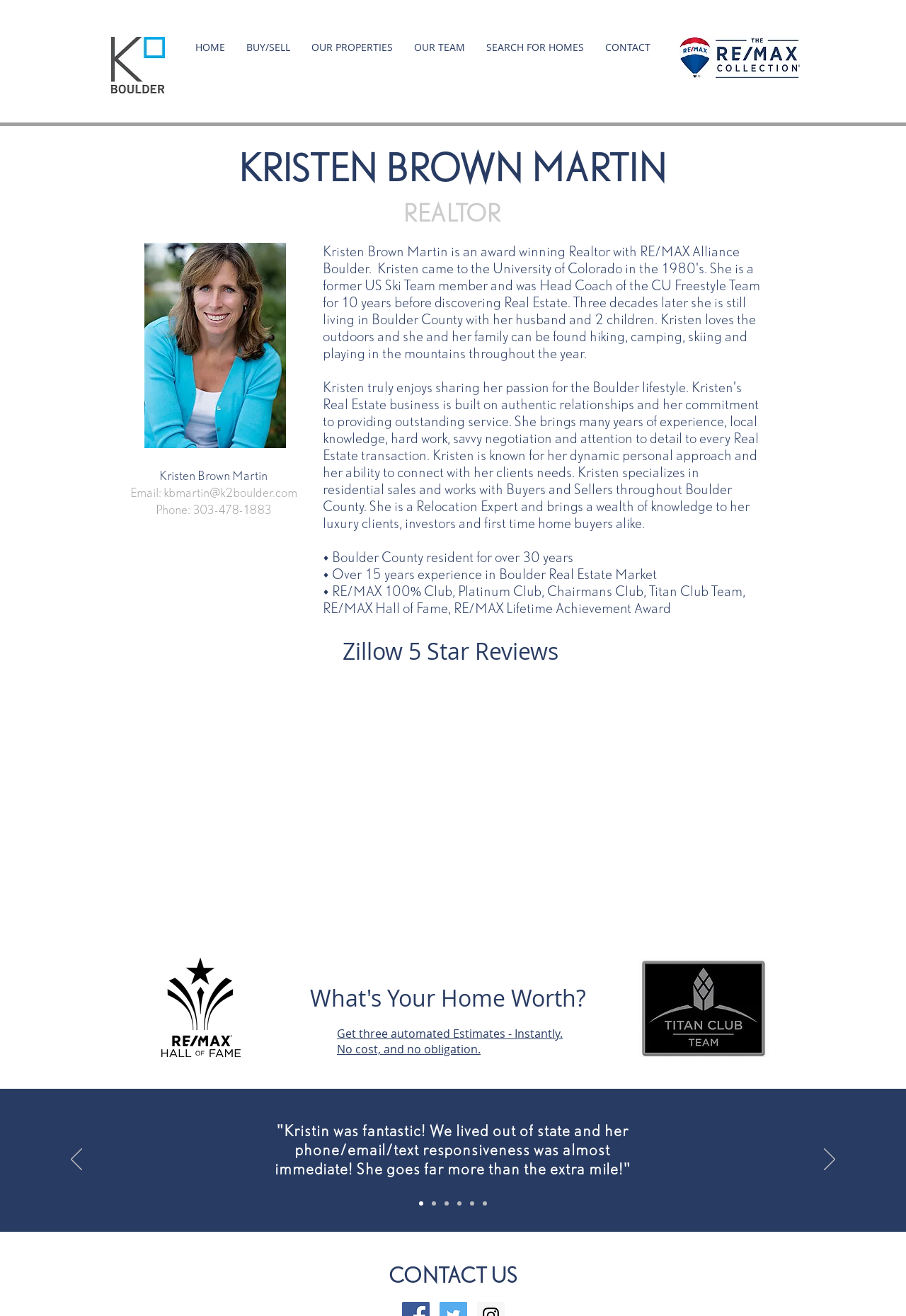Pinpoint the bounding box coordinates of the clickable area necessary to execute the following instruction: "Click the HOME link". The coordinates should be given as four float numbers between 0 and 1, namely [left, top, right, bottom].

[0.203, 0.028, 0.26, 0.044]